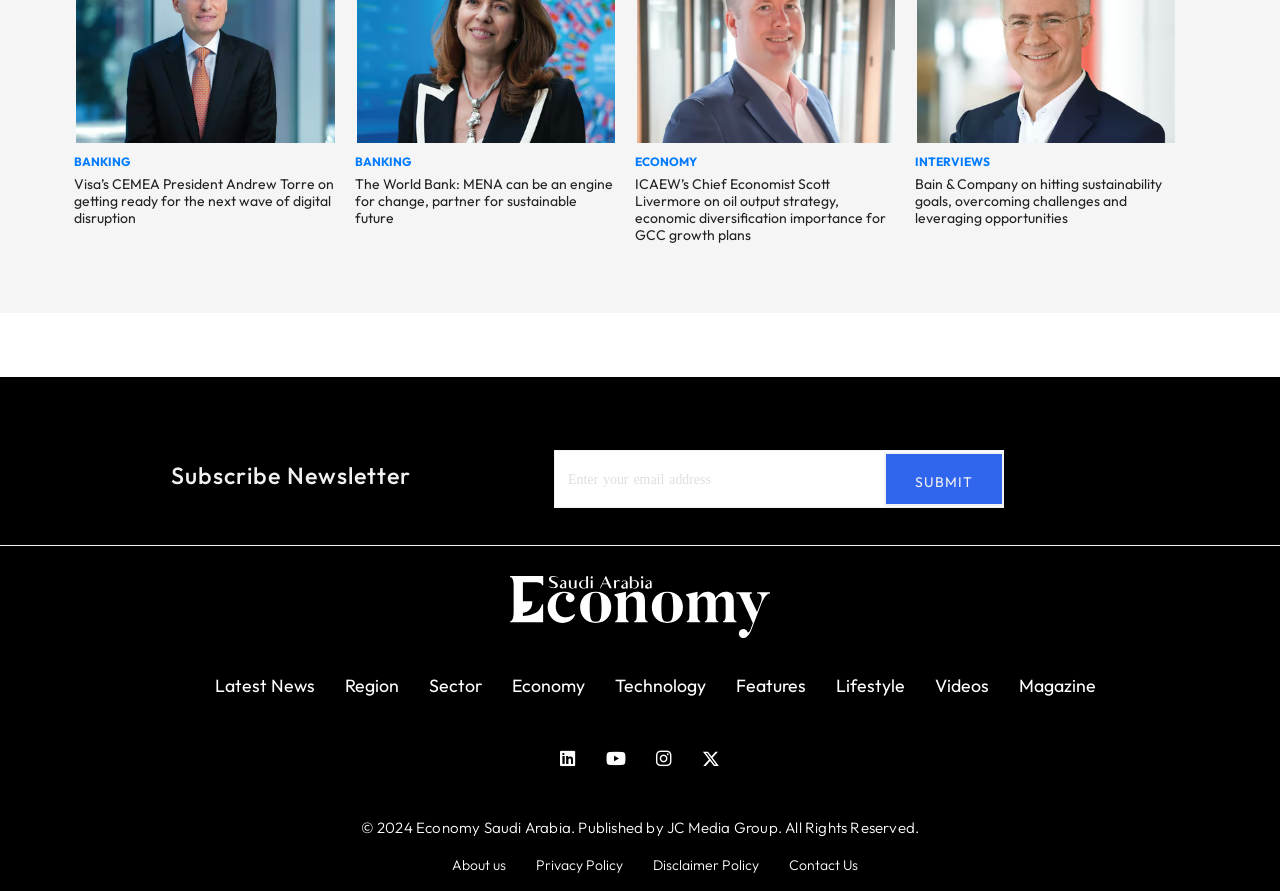Determine the bounding box coordinates of the clickable element necessary to fulfill the instruction: "Follow on Twitter". Provide the coordinates as four float numbers within the 0 to 1 range, i.e., [left, top, right, bottom].

[0.537, 0.825, 0.574, 0.878]